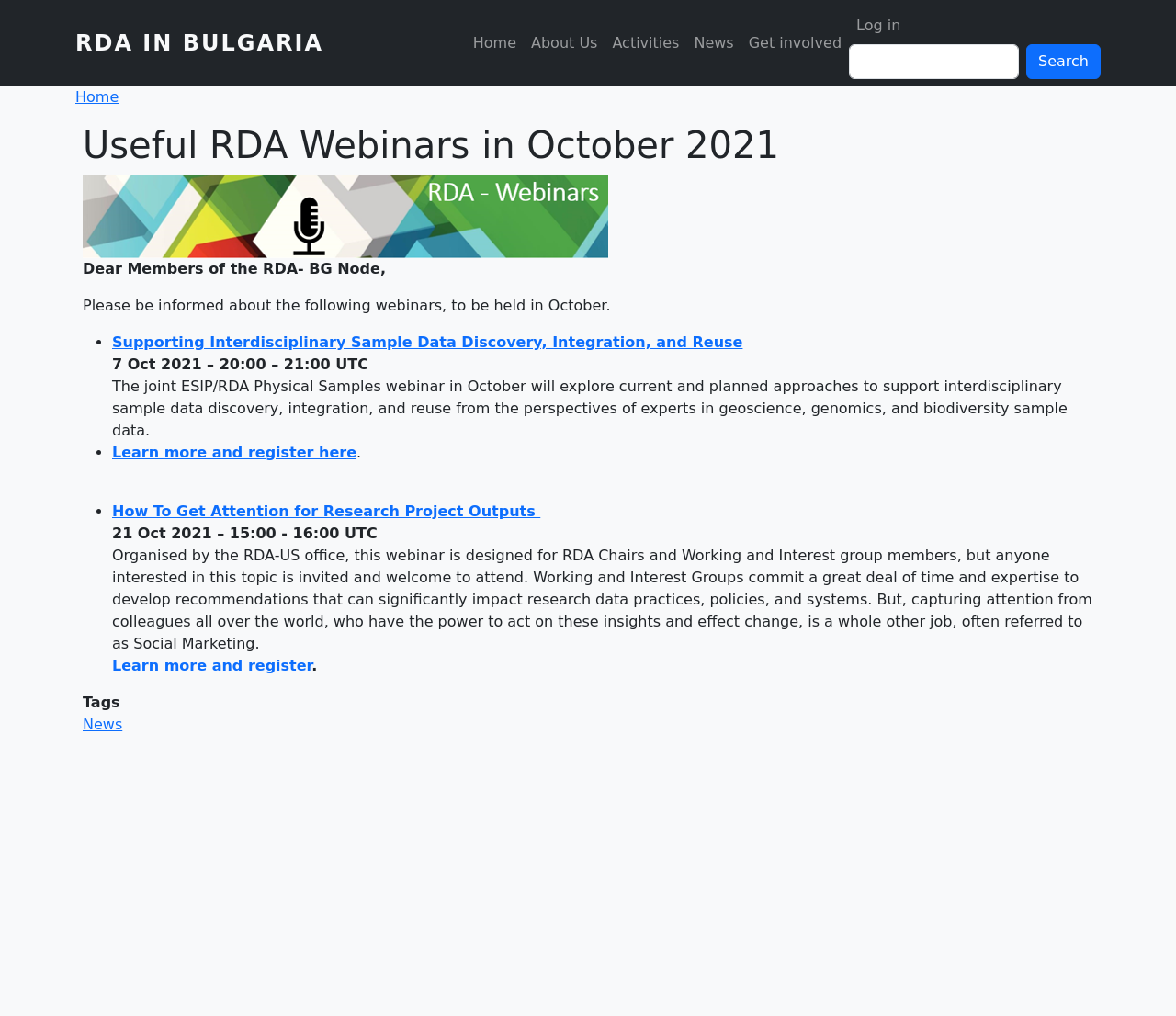Using the description: "Learn more and register here", determine the UI element's bounding box coordinates. Ensure the coordinates are in the format of four float numbers between 0 and 1, i.e., [left, top, right, bottom].

[0.095, 0.437, 0.303, 0.454]